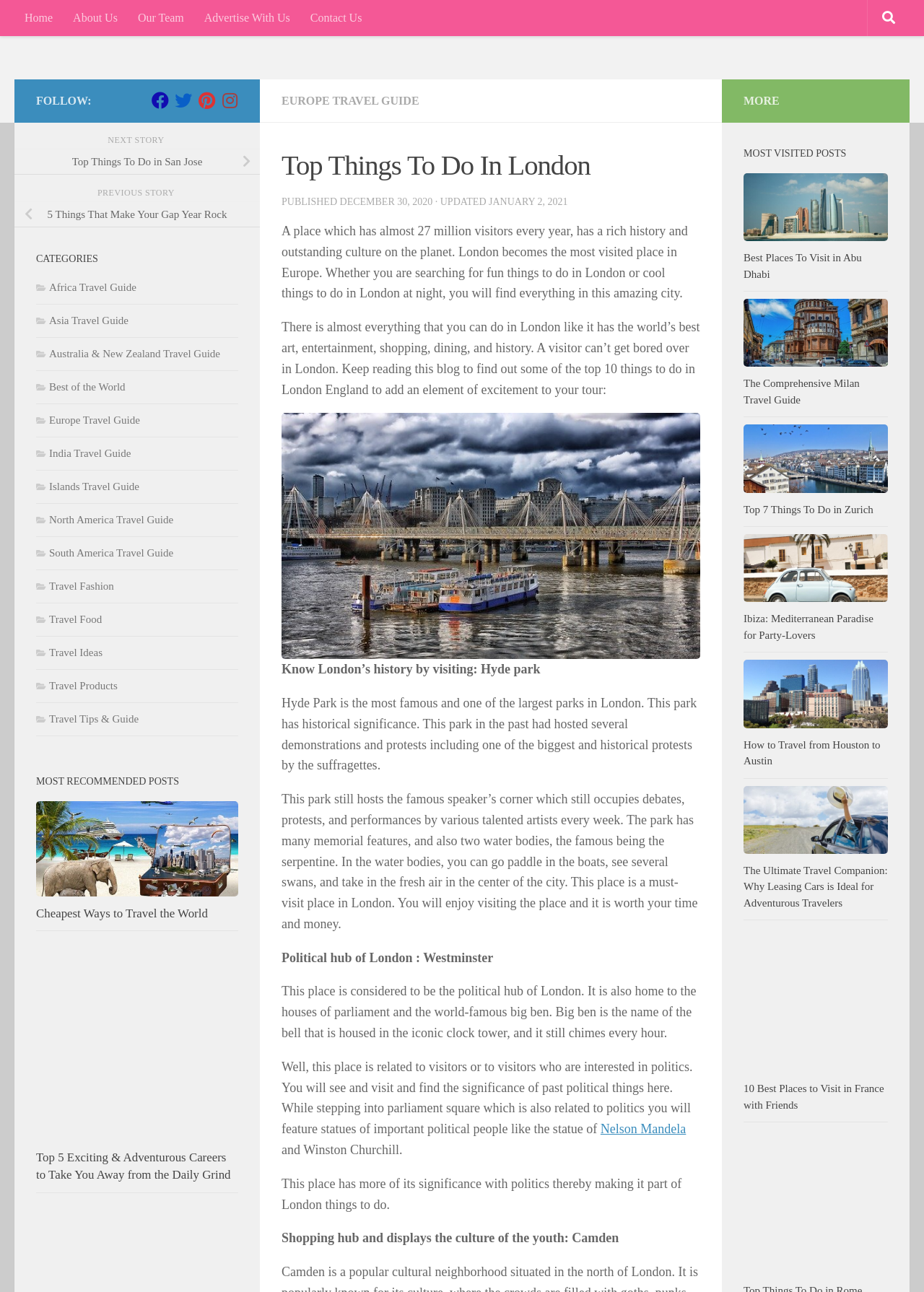Please find the bounding box coordinates of the section that needs to be clicked to achieve this instruction: "Read about 'Top Things To Do In London'".

[0.305, 0.112, 0.758, 0.144]